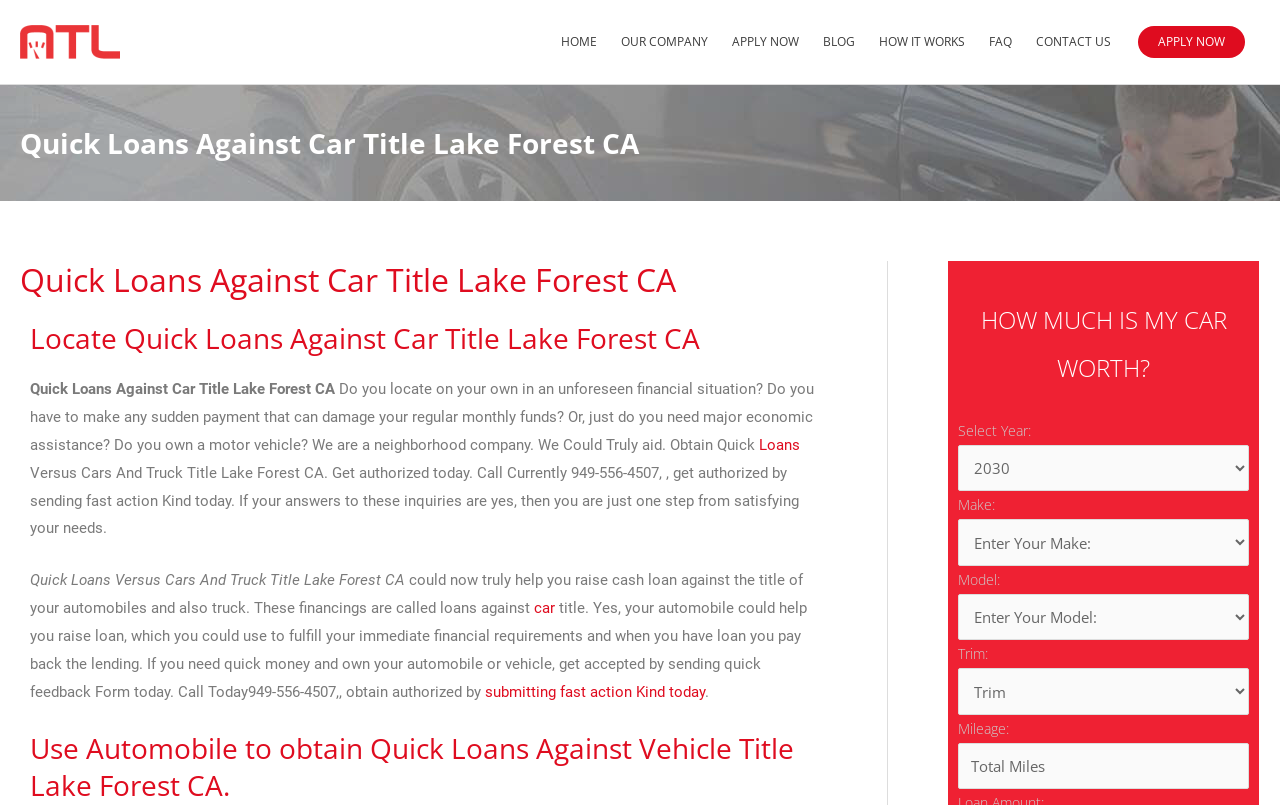Find the bounding box coordinates of the element I should click to carry out the following instruction: "Click the 'APPLY NOW' link".

[0.562, 0.012, 0.634, 0.092]